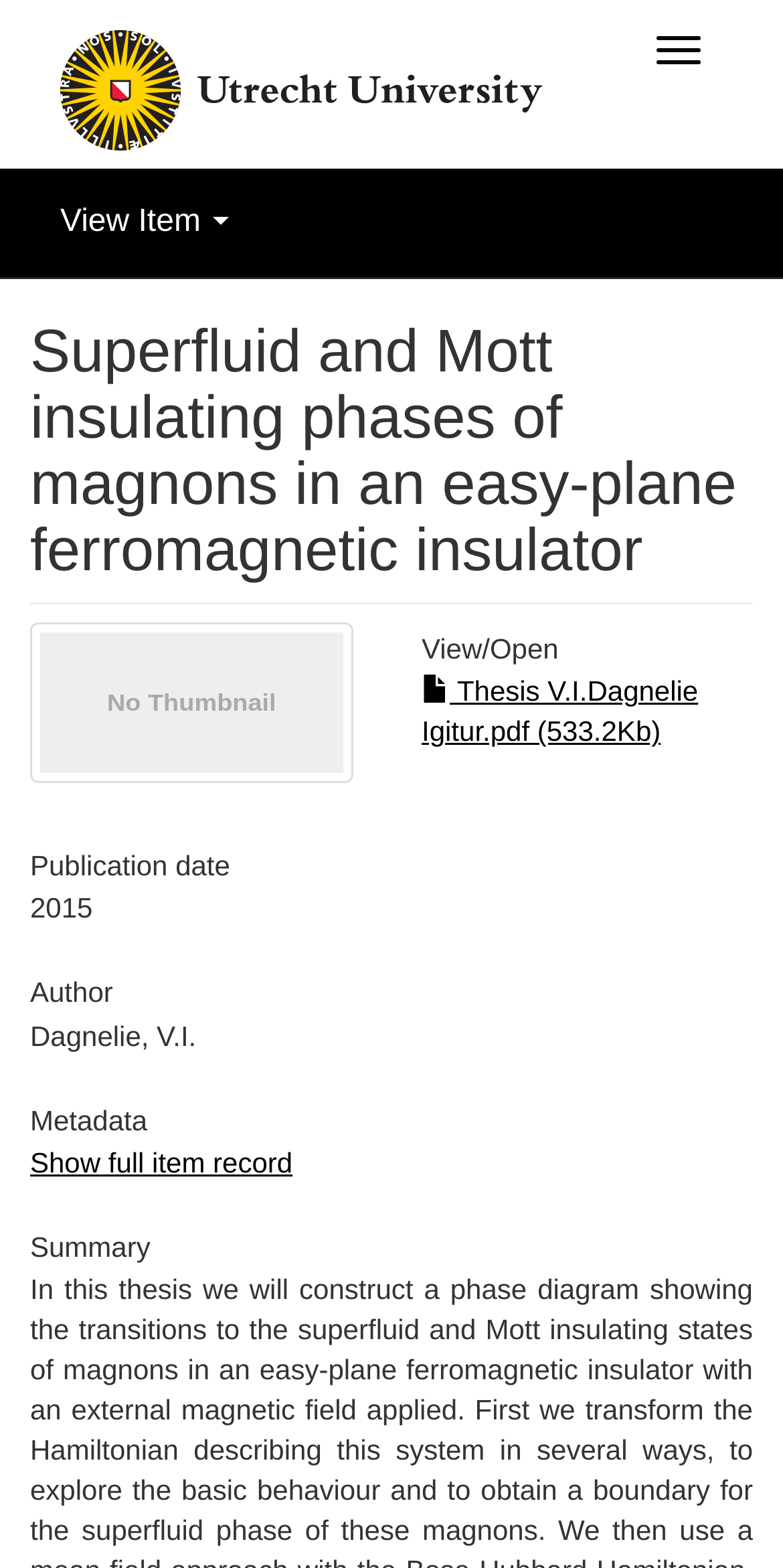Bounding box coordinates are given in the format (top-left x, top-left y, bottom-right x, bottom-right y). All values should be floating point numbers between 0 and 1. Provide the bounding box coordinate for the UI element described as: Toggle navigation

[0.81, 0.01, 0.923, 0.054]